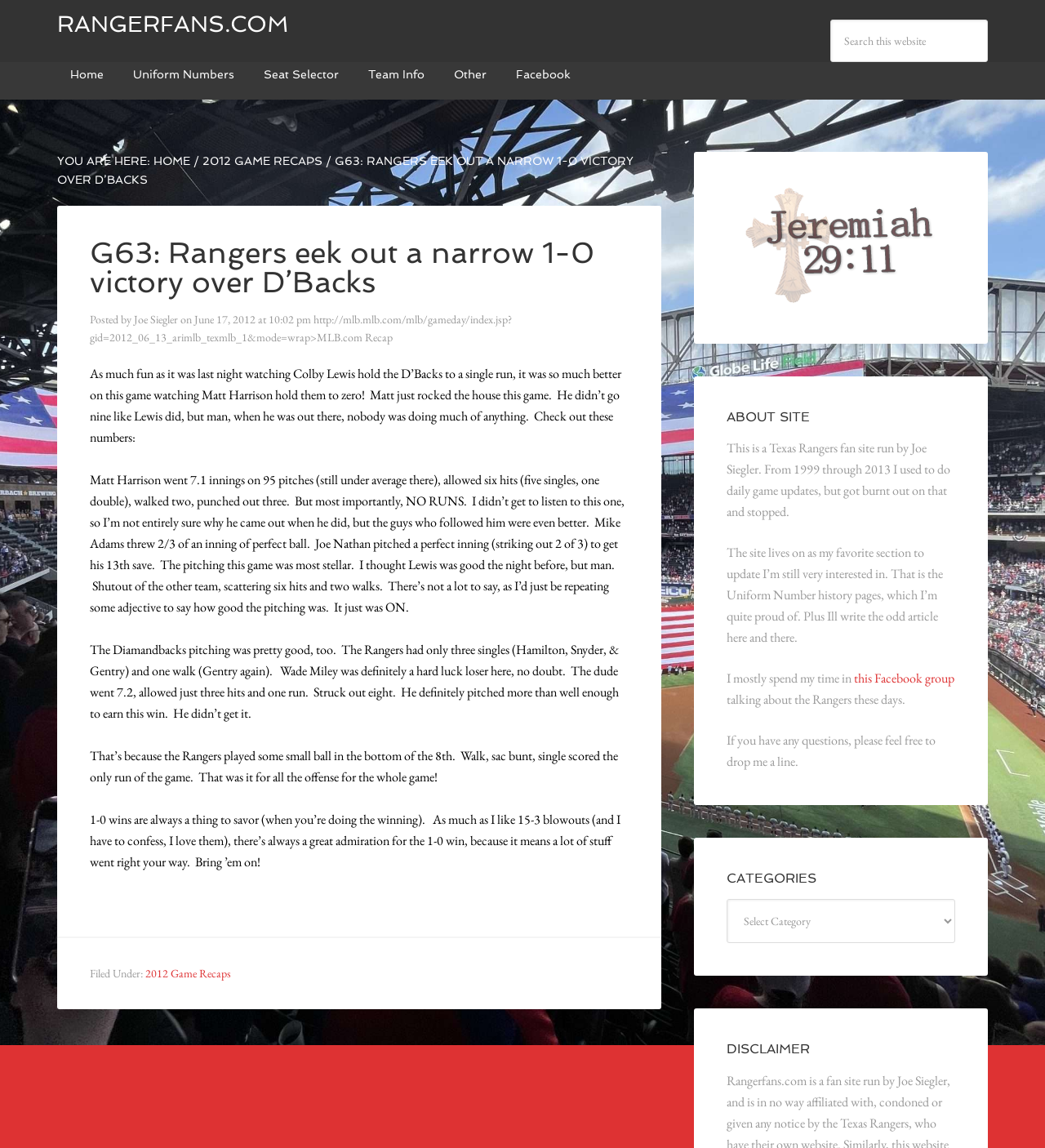Identify the bounding box coordinates of the section that should be clicked to achieve the task described: "Search this website".

[0.795, 0.017, 0.945, 0.054]